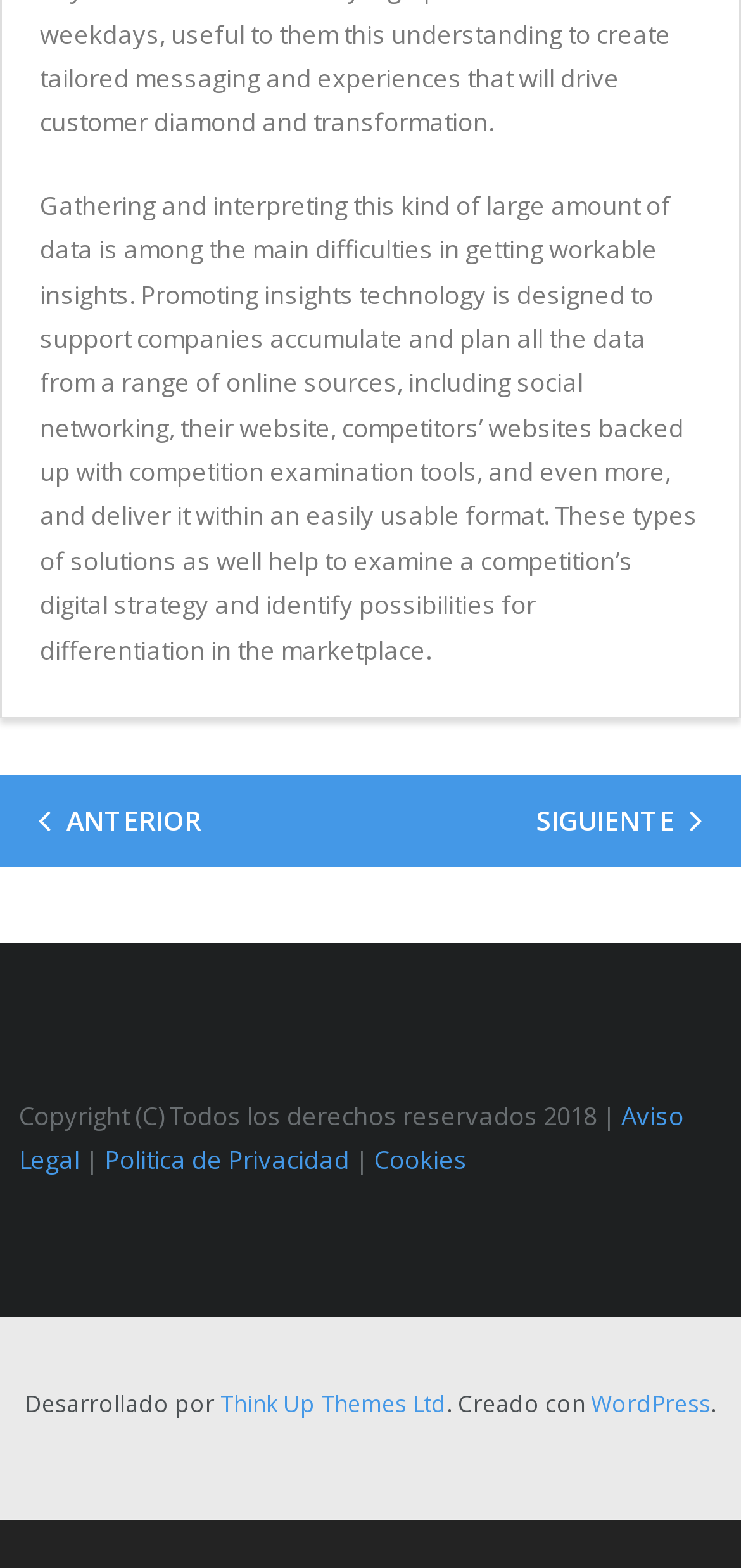What is the year of copyright?
Answer the question with just one word or phrase using the image.

2018